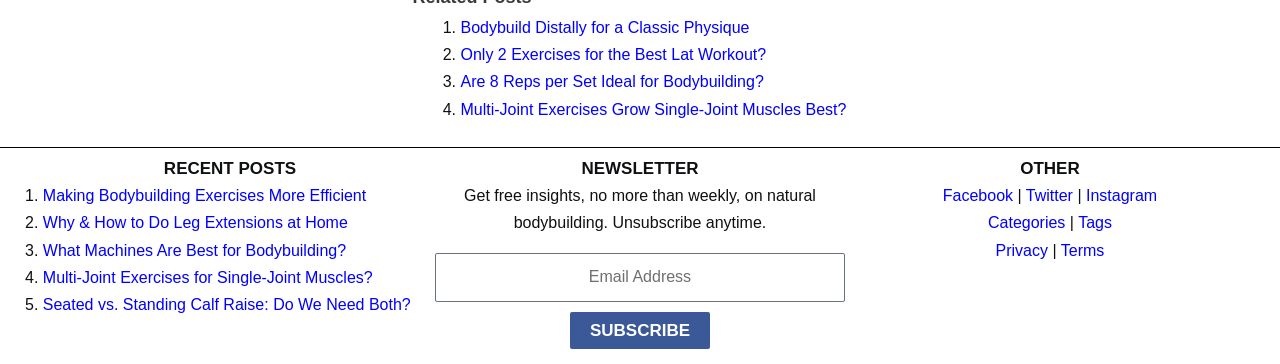What is the purpose of the textbox? Using the information from the screenshot, answer with a single word or phrase.

Enter Email Address